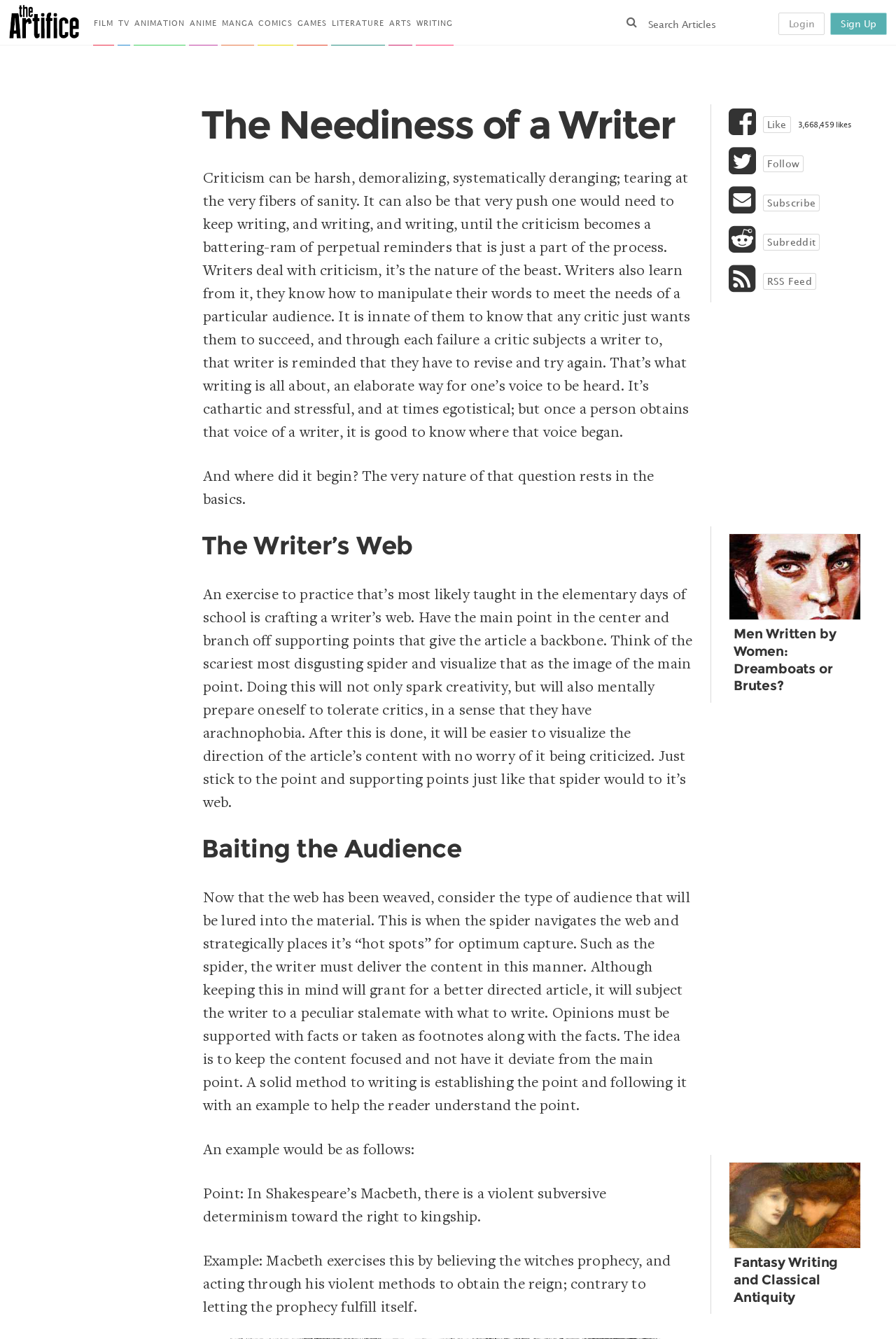Please provide the bounding box coordinates for the element that needs to be clicked to perform the following instruction: "Like the article". The coordinates should be given as four float numbers between 0 and 1, i.e., [left, top, right, bottom].

[0.851, 0.087, 0.883, 0.099]